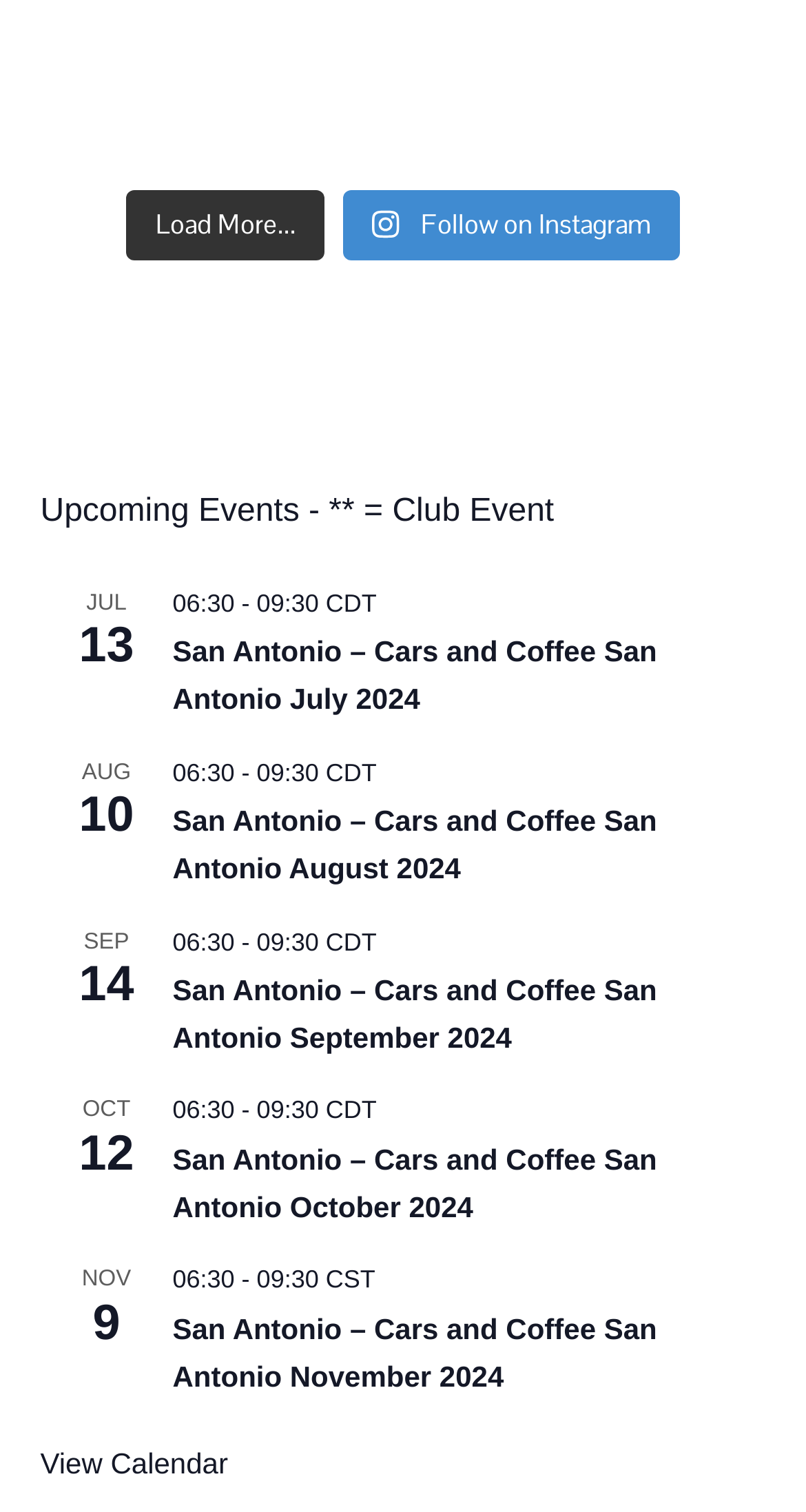What is the purpose of the 'Load More...' link?
Please respond to the question thoroughly and include all relevant details.

I inferred the purpose of the 'Load More...' link by its text and its position at the top of the webpage, suggesting that it is used to load more events beyond what is currently listed.